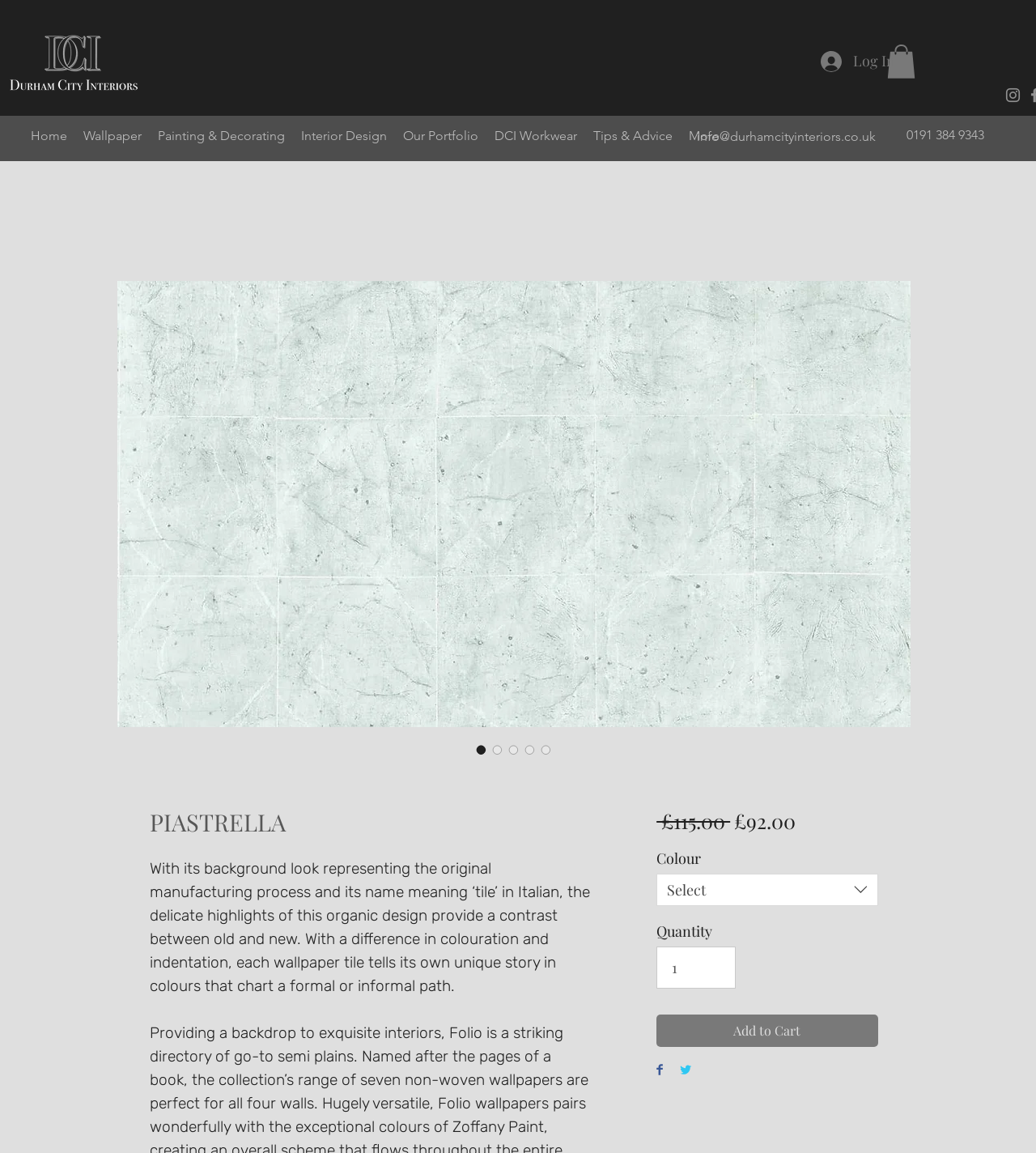What social media platform can the product be shared on?
Could you answer the question in a detailed manner, providing as much information as possible?

I inferred this answer by looking at the button elements with the texts 'Share on Facebook' and 'Share on Twitter', which suggests that the product can be shared on these two social media platforms.